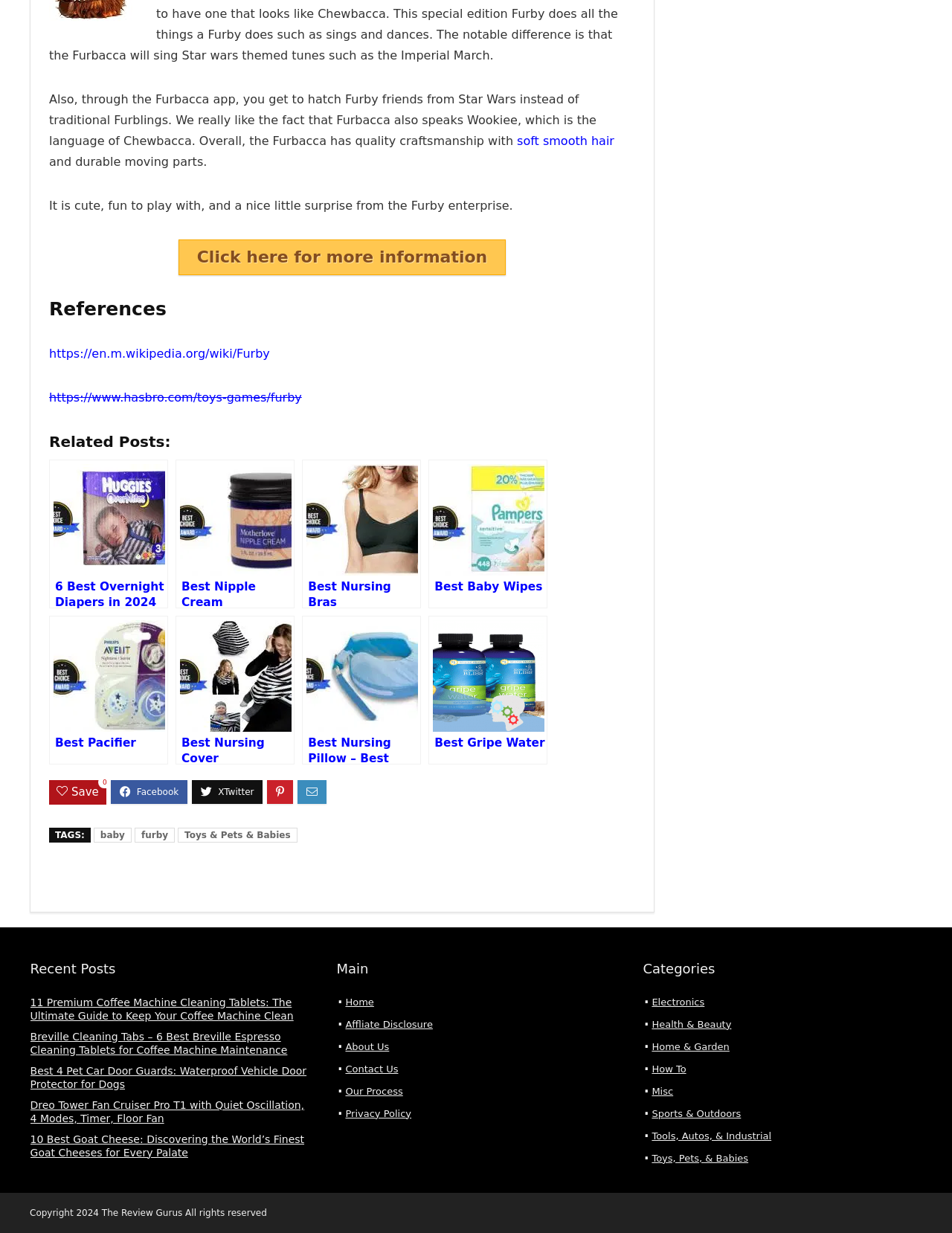Find the bounding box coordinates for the area that must be clicked to perform this action: "Read about the best overnight diapers".

[0.052, 0.372, 0.177, 0.493]